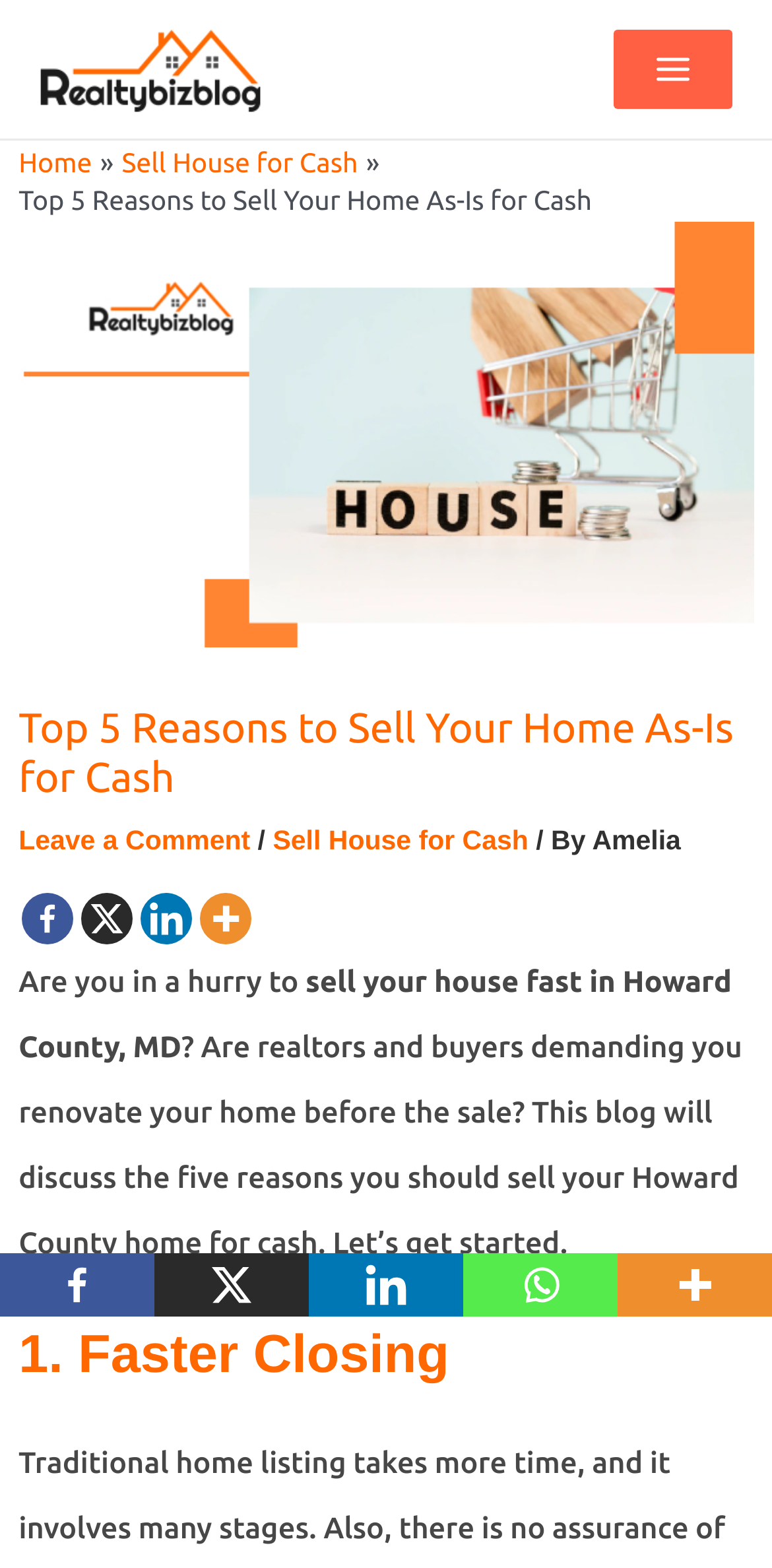Locate the bounding box coordinates of the UI element described by: "Facebook". Provide the coordinates as four float numbers between 0 and 1, formatted as [left, top, right, bottom].

None